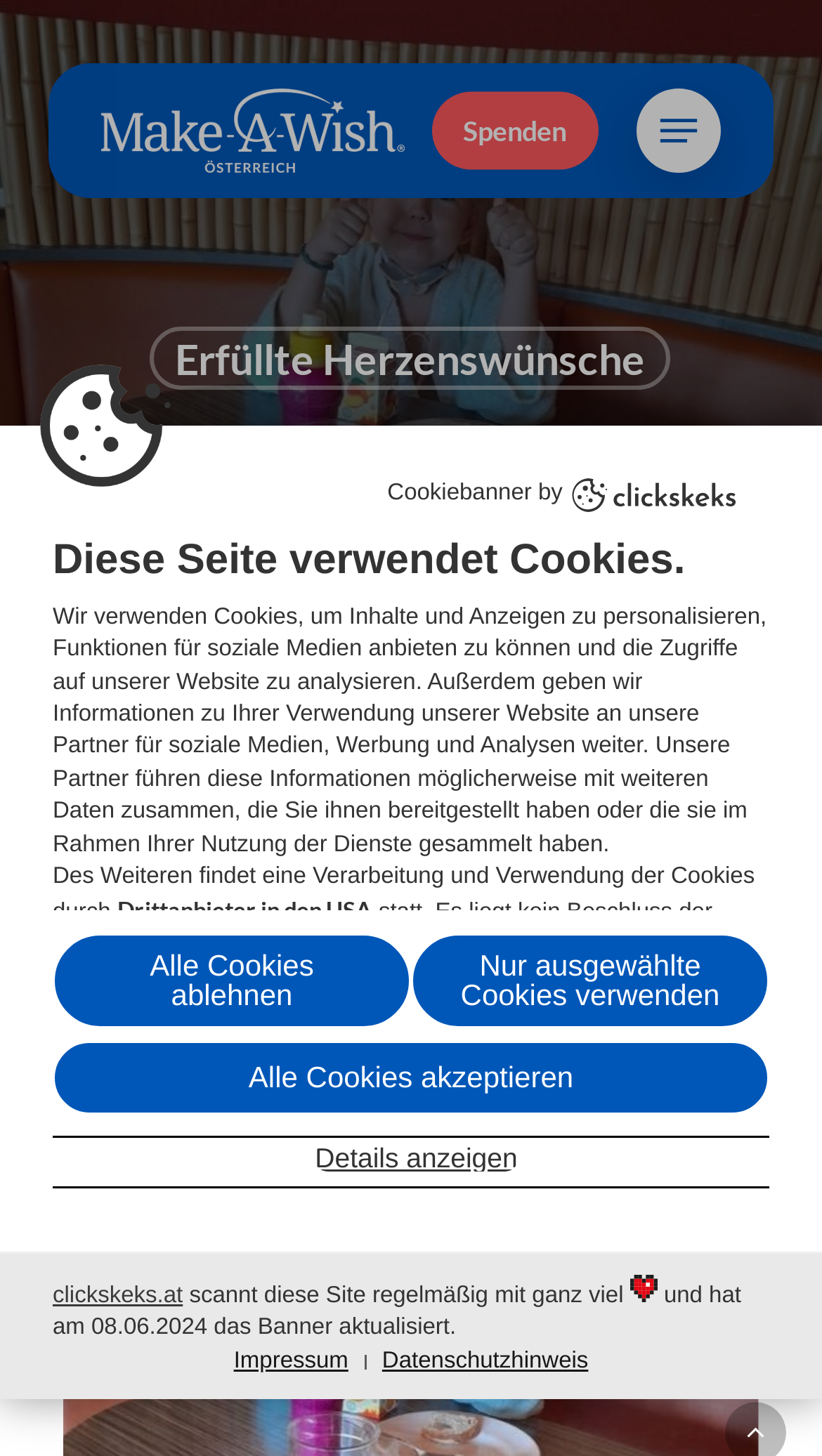For the given element description Datenschutzhinweis, determine the bounding box coordinates of the UI element. The coordinates should follow the format (top-left x, top-left y, bottom-right x, bottom-right y) and be within the range of 0 to 1.

[0.465, 0.924, 0.716, 0.946]